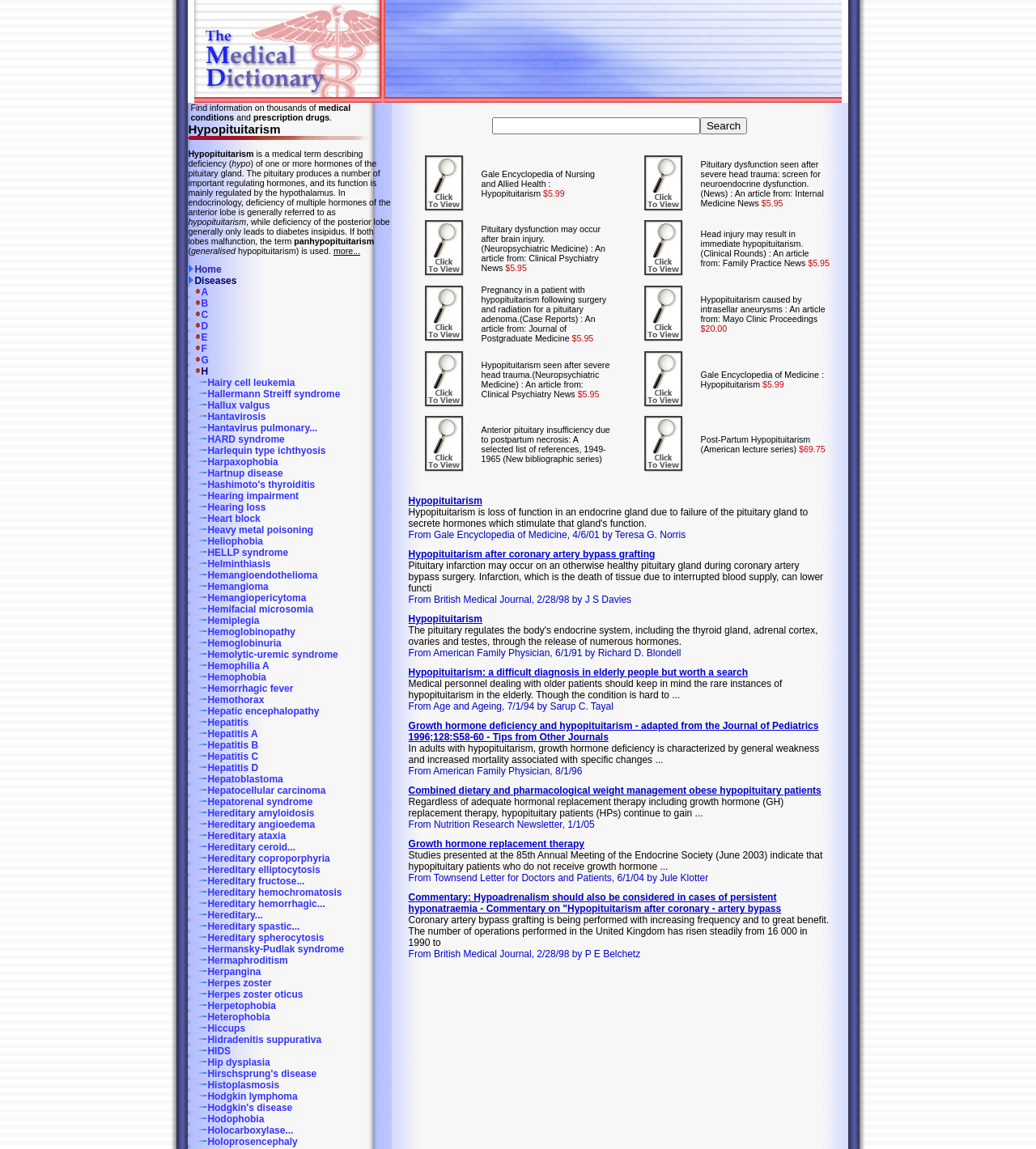Please give a short response to the question using one word or a phrase:
How many images are there in the first table row?

3